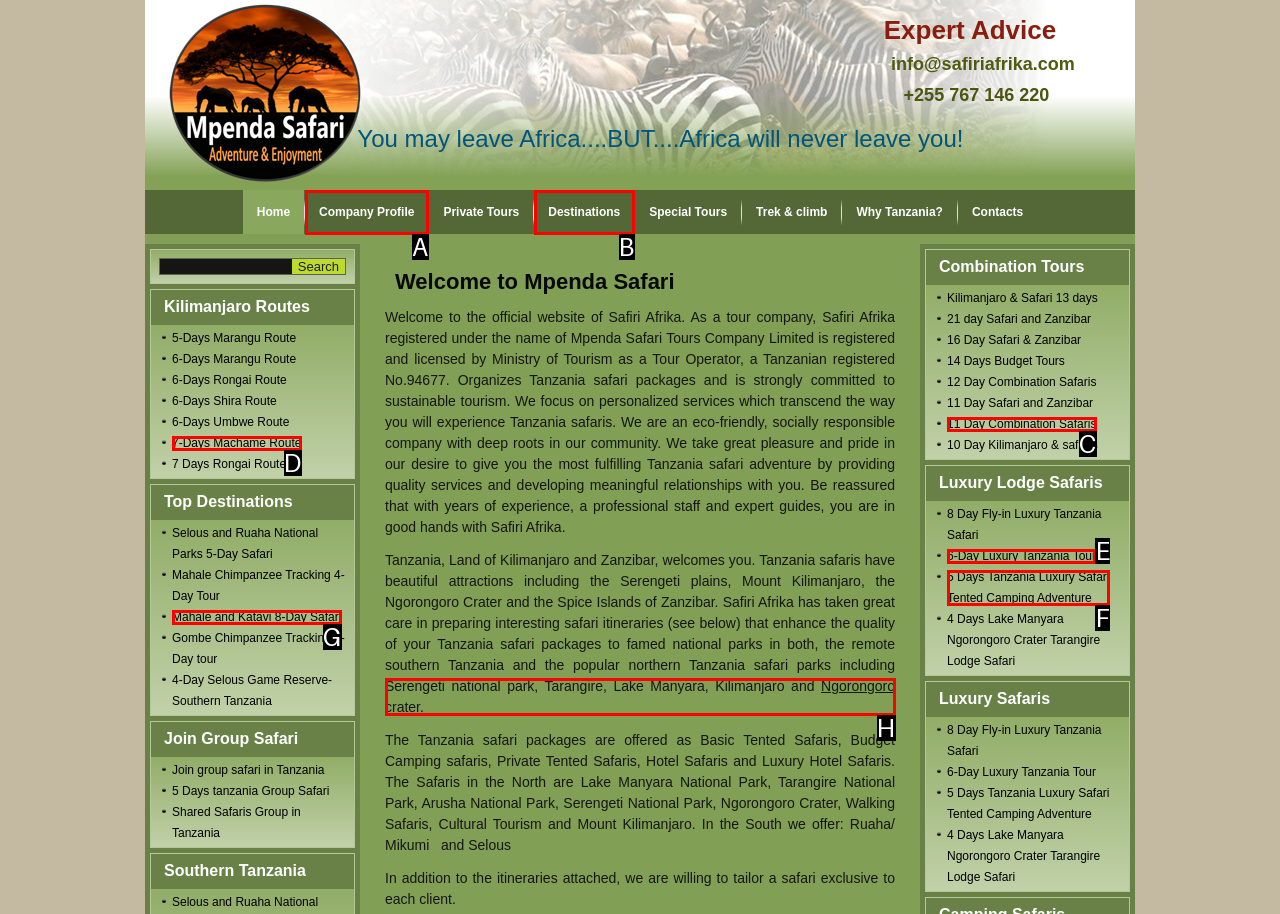Tell me which one HTML element best matches the description: Company Profile Answer with the option's letter from the given choices directly.

A